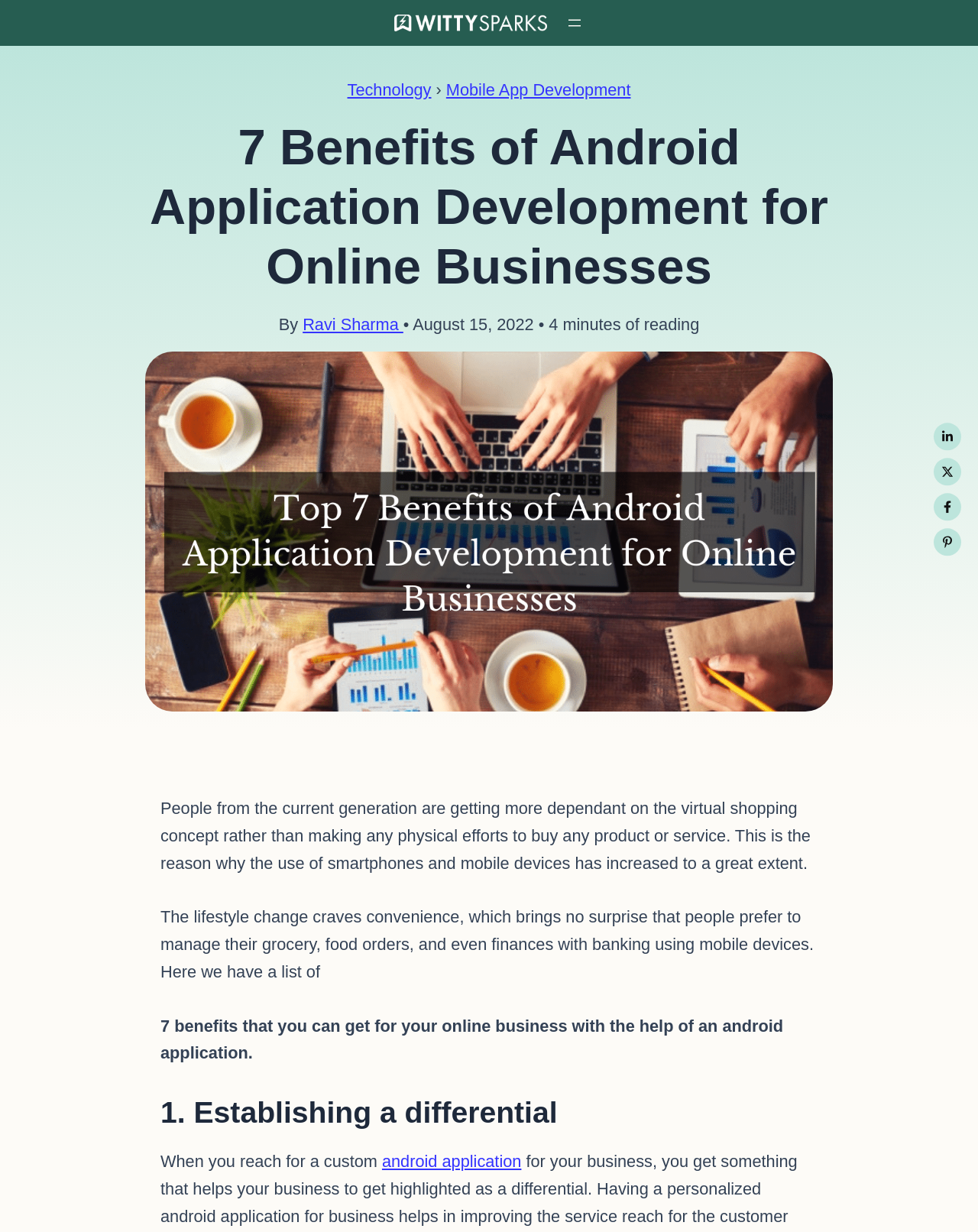What social media platforms are available for sharing the article?
Provide a well-explained and detailed answer to the question.

The social media platforms available for sharing the article can be determined by looking at the links 'Linkedin', 'Twitter / X', 'Facebook', and 'Pinterest' located at the bottom of the page. These links suggest that the article can be shared on these social media platforms.